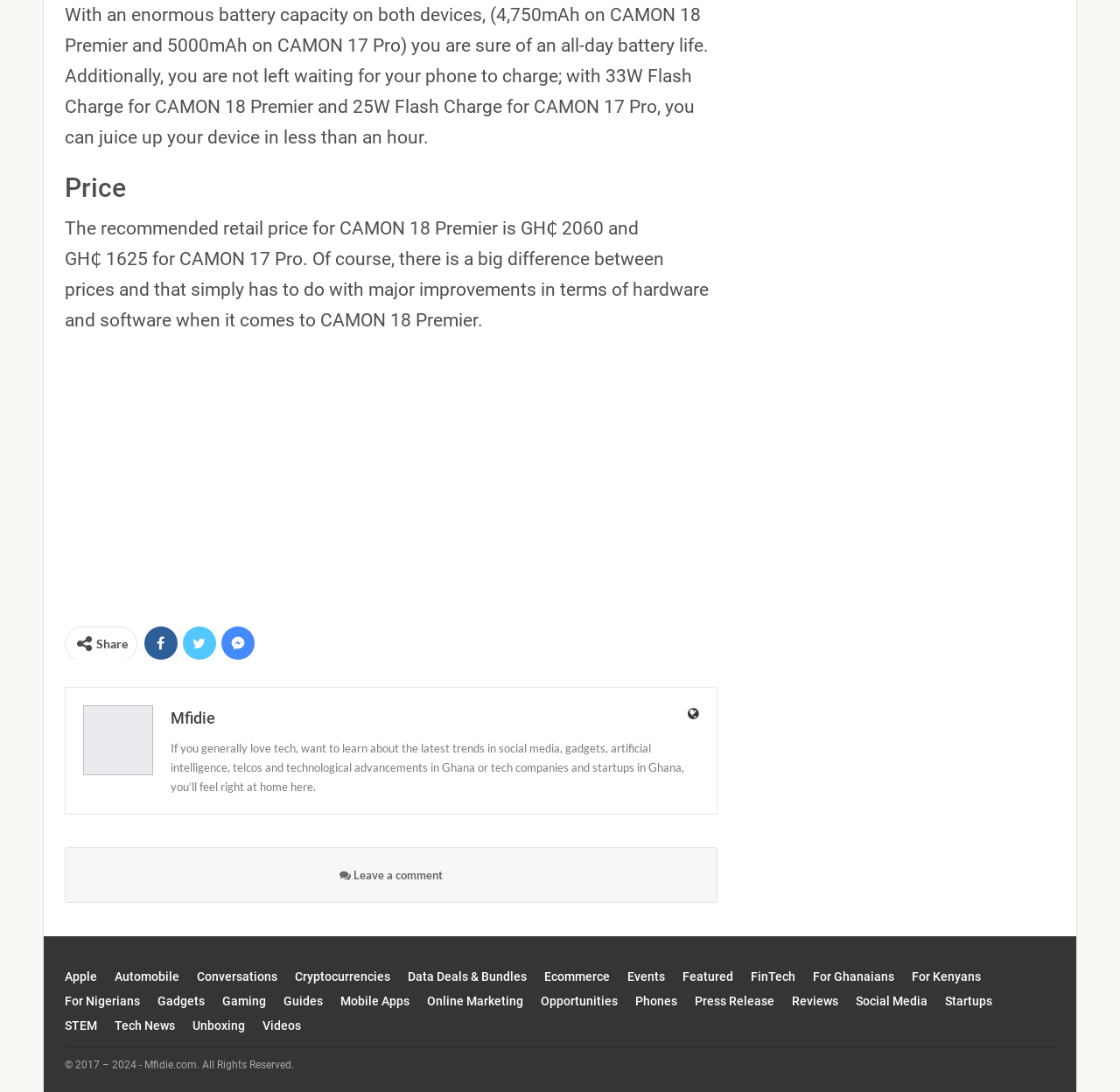Can you specify the bounding box coordinates for the region that should be clicked to fulfill this instruction: "Click on Share".

[0.086, 0.583, 0.114, 0.596]